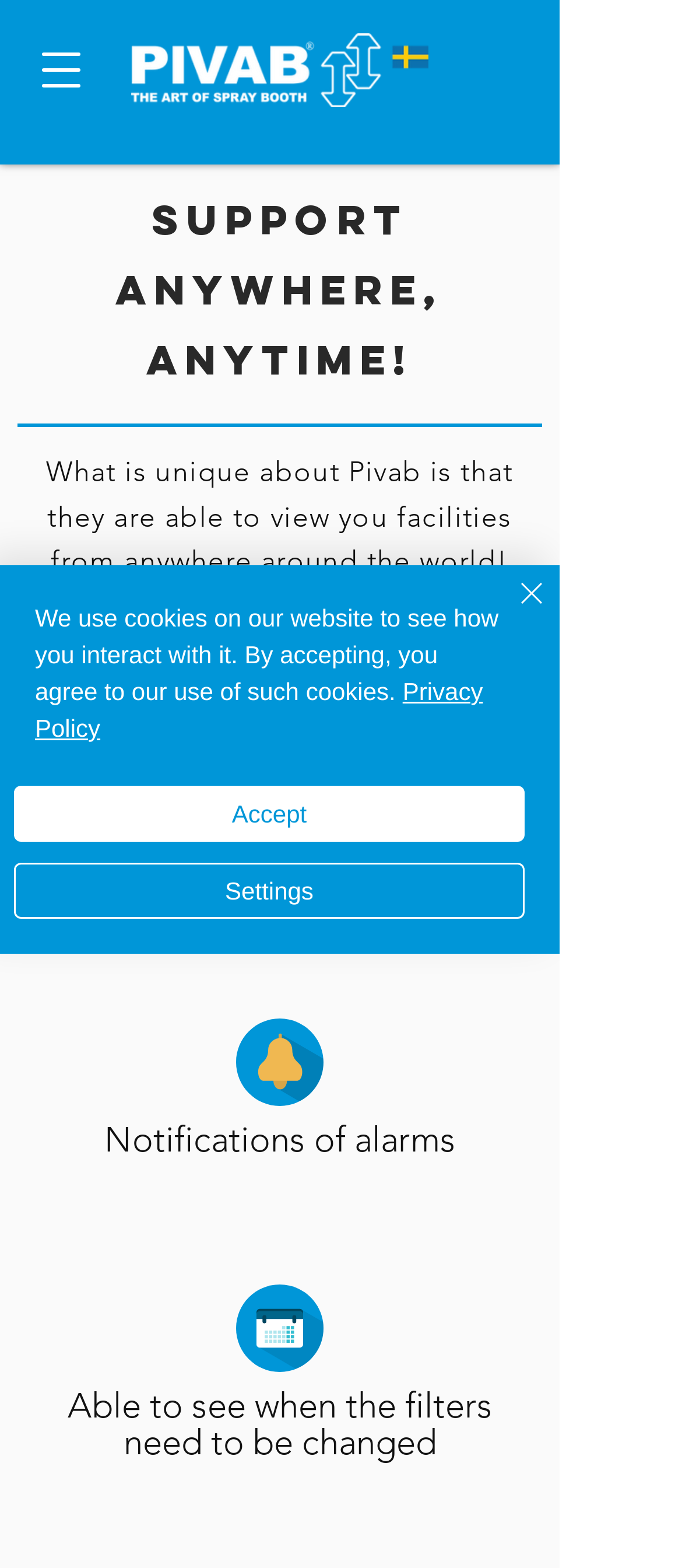What is the theme of the image at the top of the page?
Answer the question with a single word or phrase, referring to the image.

Pivab logo